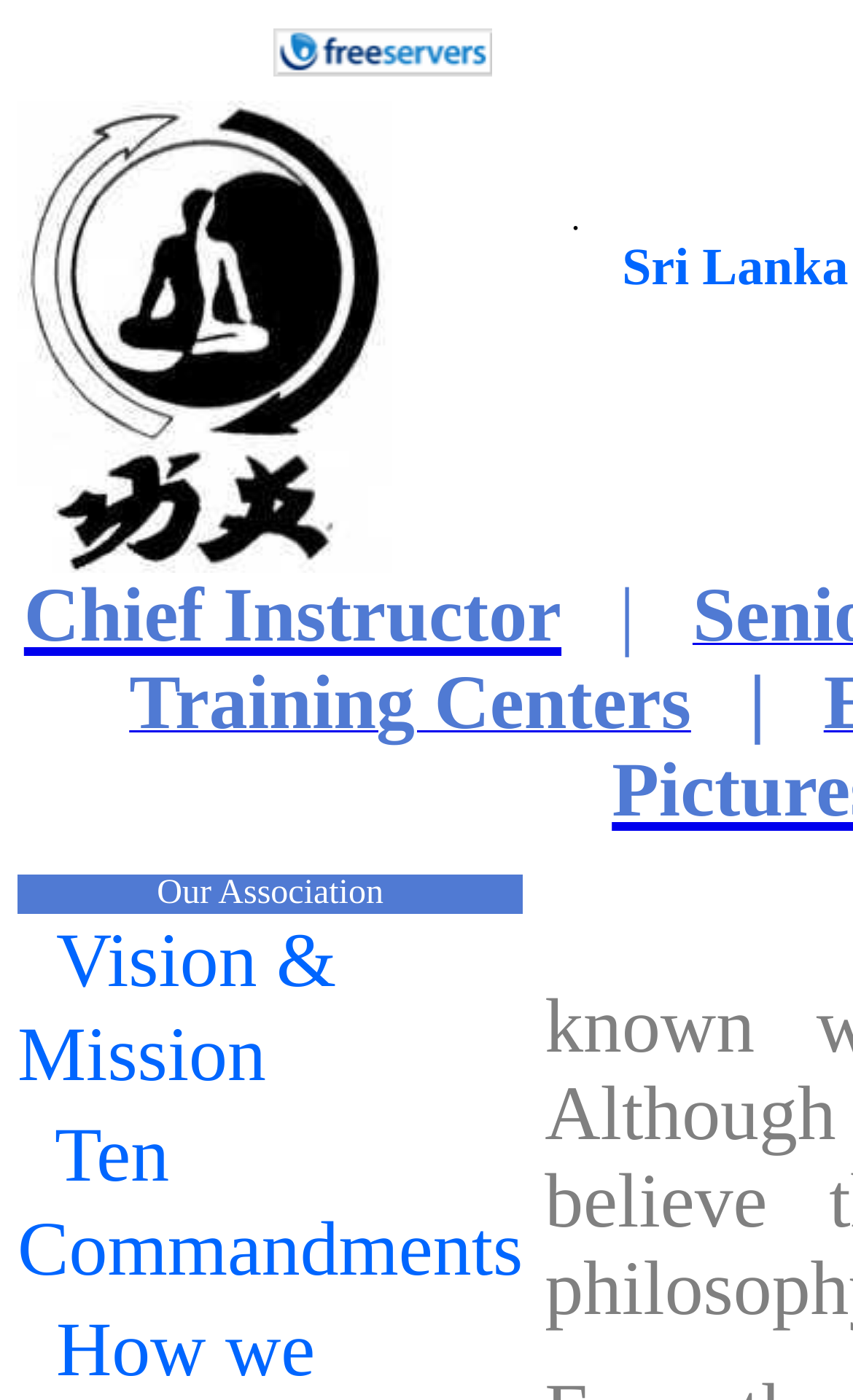How many links are present in the table cell containing 'Our Association'?
Give a one-word or short phrase answer based on the image.

None